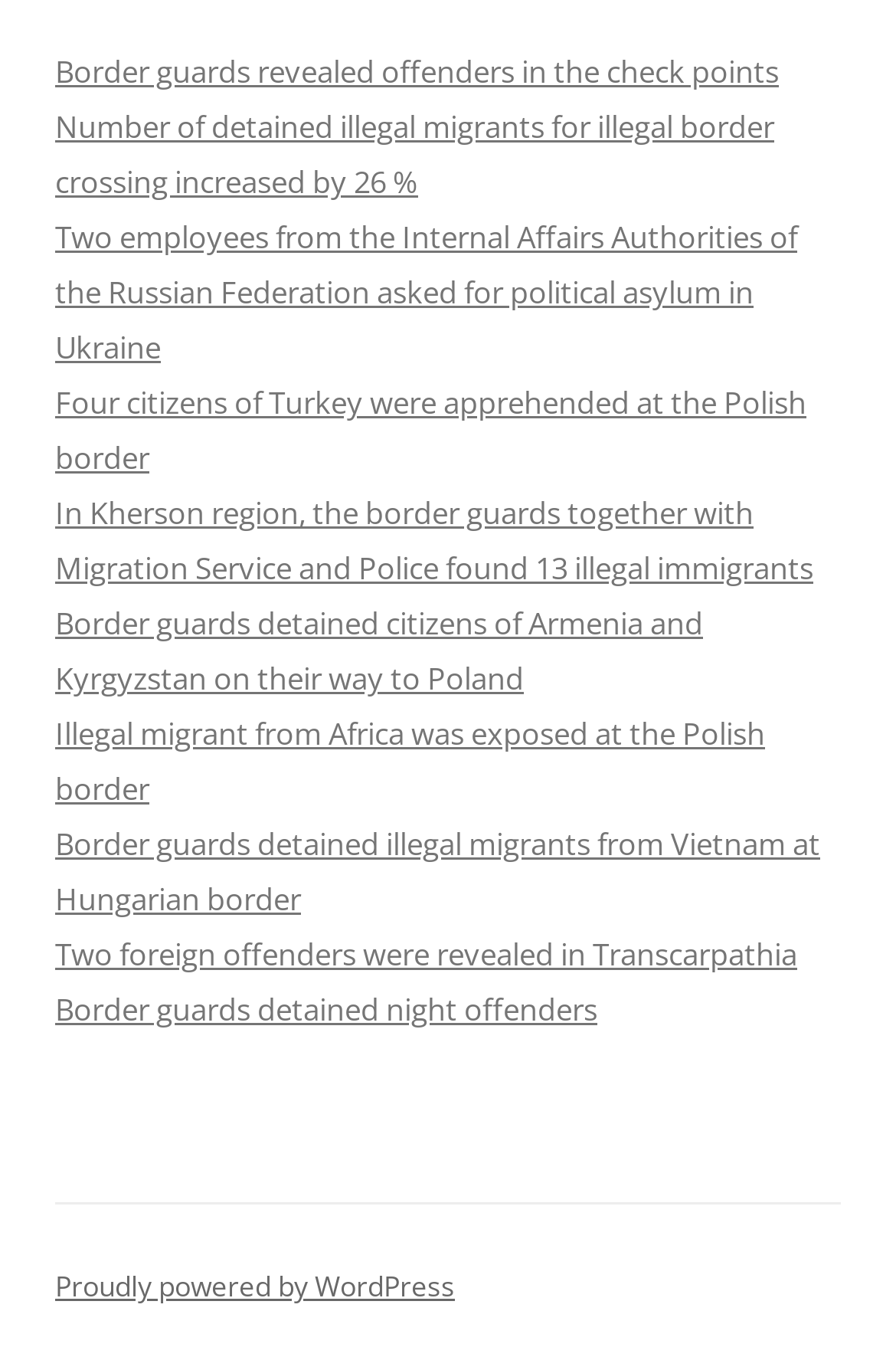Refer to the image and provide an in-depth answer to the question:
How many illegal immigrants were found in Kherson region?

The link 'In Kherson region, the border guards together with Migration Service and Police found 13 illegal immigrants' provides the information that 13 illegal immigrants were found in Kherson region.